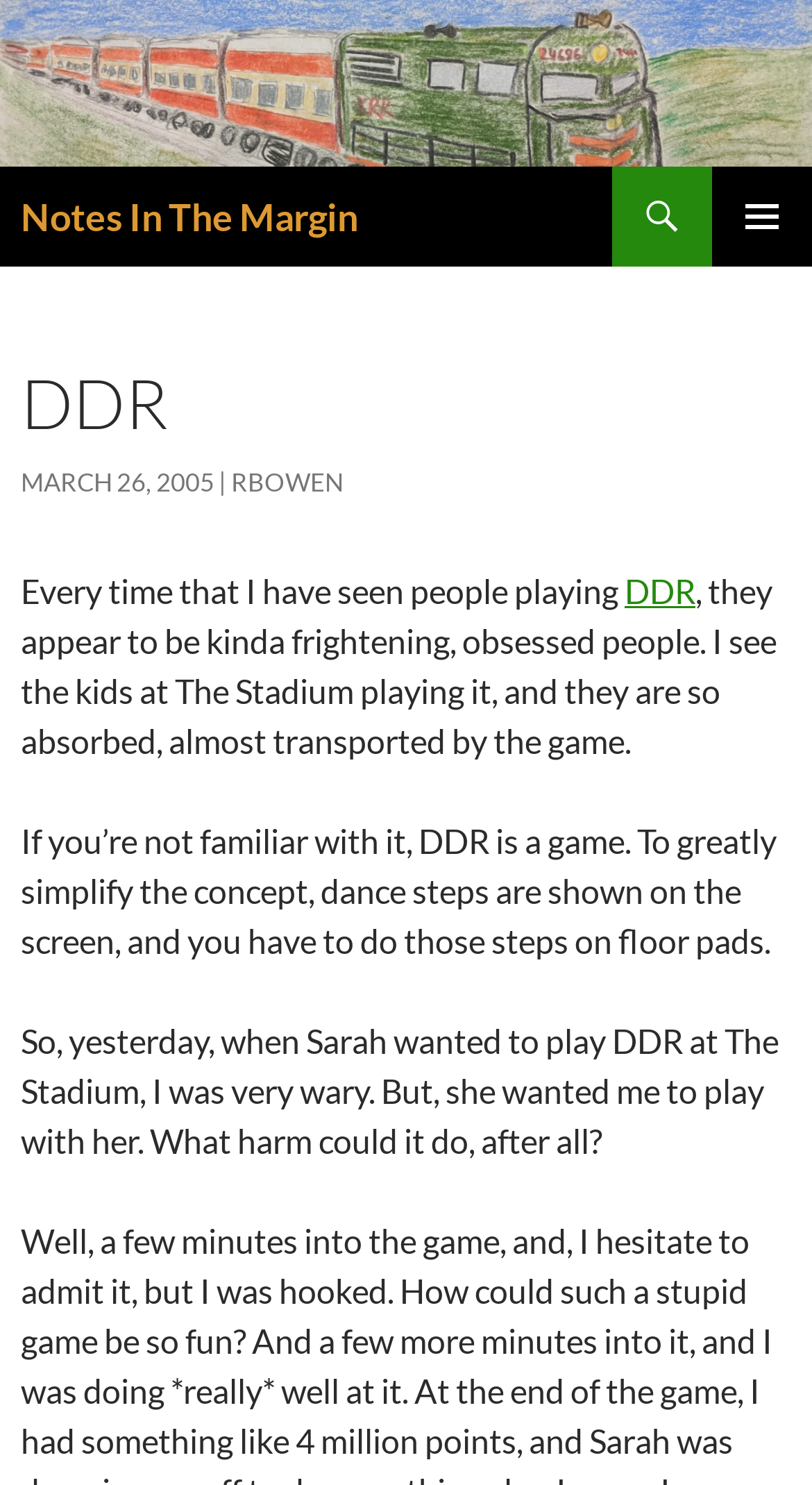Provide a thorough description of this webpage.

The webpage is about a personal blog post titled "DDR | Notes In The Margin". At the top, there is a logo image with the same title, followed by a heading with the same text. Below the logo, there are three links: "Notes In The Margin", "Search", and a button labeled "PRIMARY MENU". The "SKIP TO CONTENT" link is positioned below these elements.

The main content of the webpage is a blog post with a heading "DDR" at the top. The post is dated "MARCH 26, 2005" and is written by "RBOWEN". The text describes the author's experience with the game DDR, mentioning how people who play it seem absorbed and obsessed. The author then explains the concept of the game, which involves following dance steps shown on the screen on floor pads. The post continues with the author's personal experience playing DDR with a friend, Sarah, at a place called The Stadium.

There are no other images on the page besides the logo at the top. The layout is simple, with a clear hierarchy of headings and text. The text is divided into paragraphs, making it easy to read.